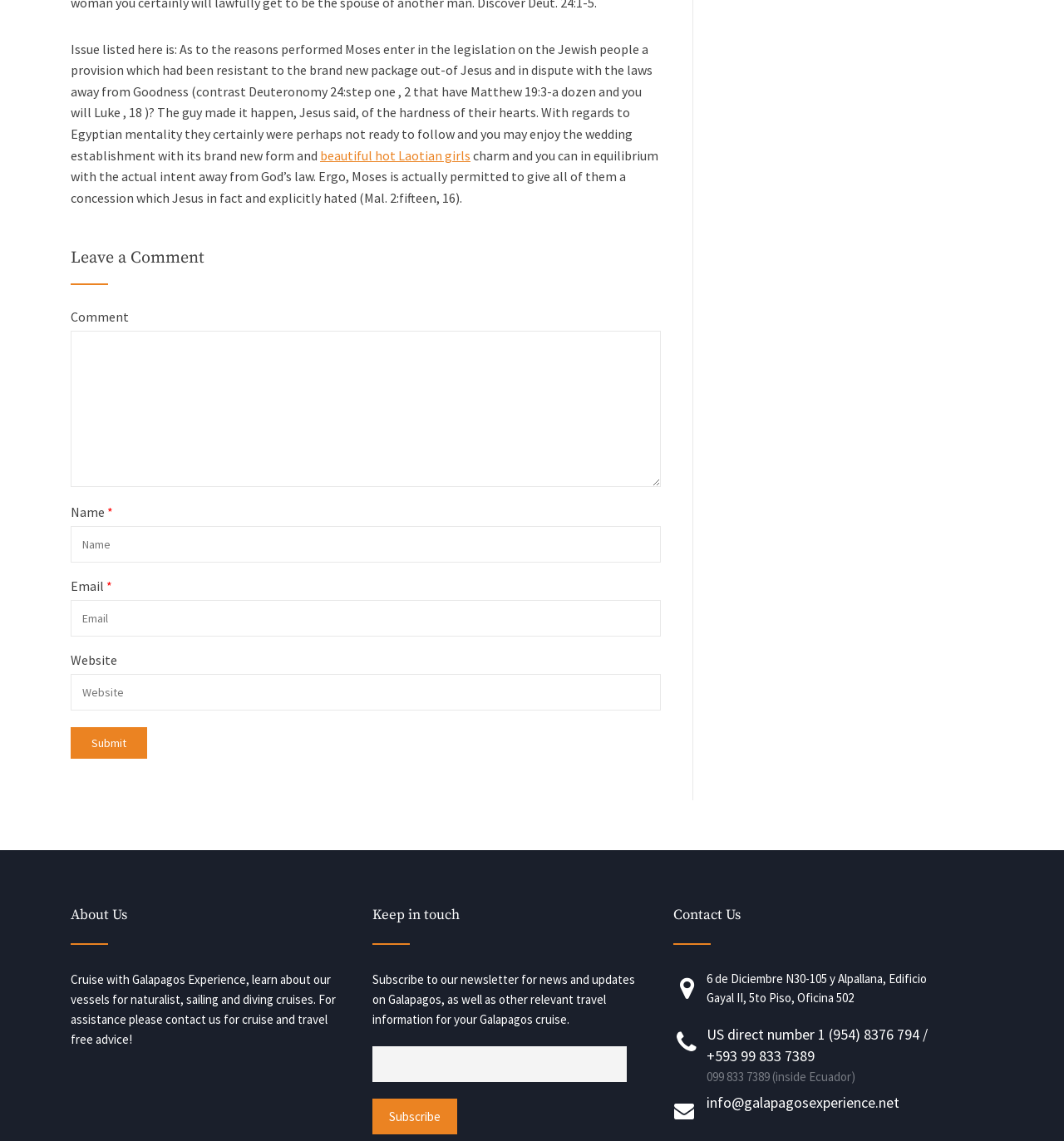Please indicate the bounding box coordinates of the element's region to be clicked to achieve the instruction: "Subscribe to the newsletter". Provide the coordinates as four float numbers between 0 and 1, i.e., [left, top, right, bottom].

[0.35, 0.963, 0.429, 0.994]